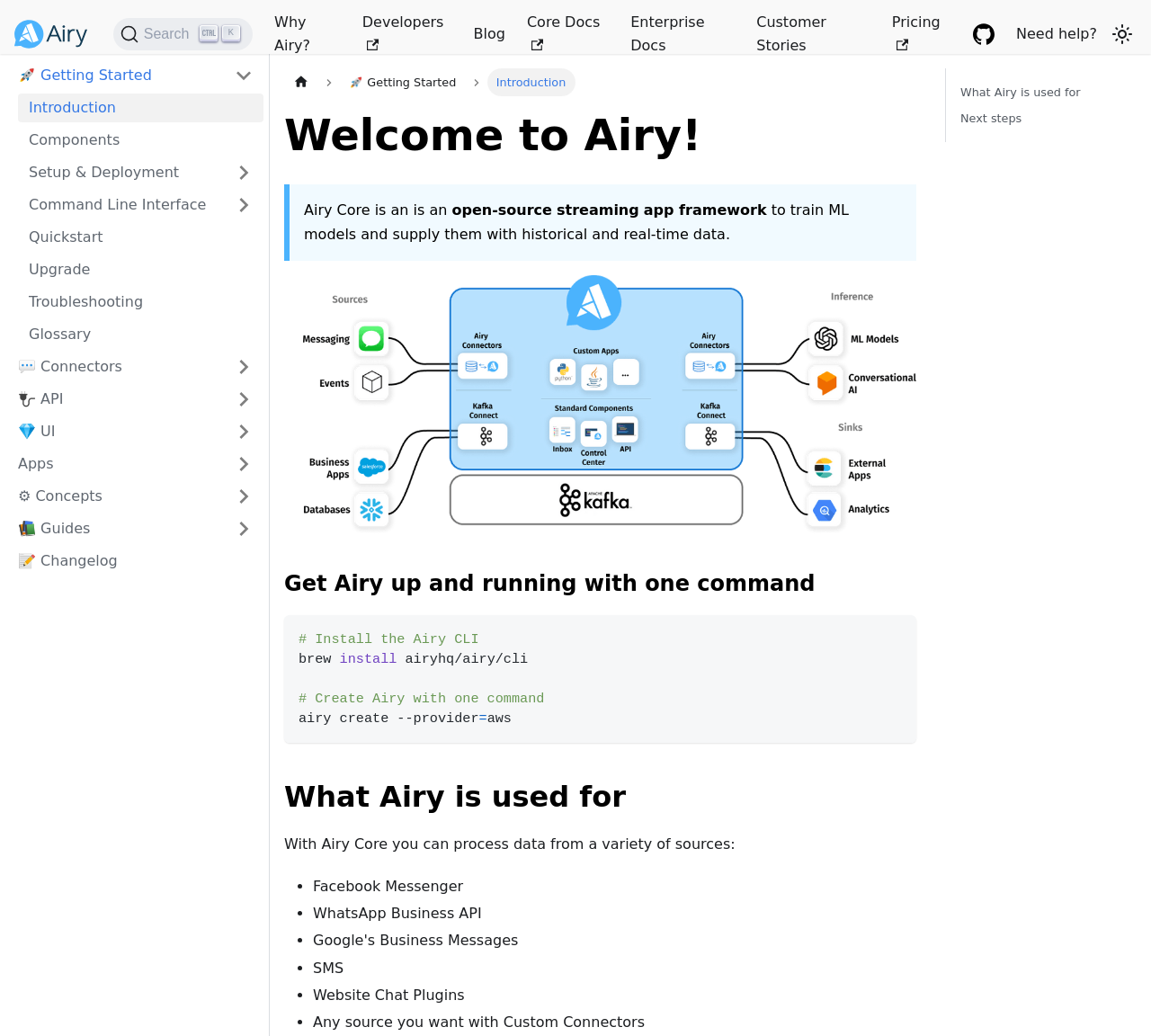Locate the bounding box coordinates of the element to click to perform the following action: 'Read the 'Introduction' section'. The coordinates should be given as four float values between 0 and 1, in the form of [left, top, right, bottom].

[0.016, 0.09, 0.229, 0.118]